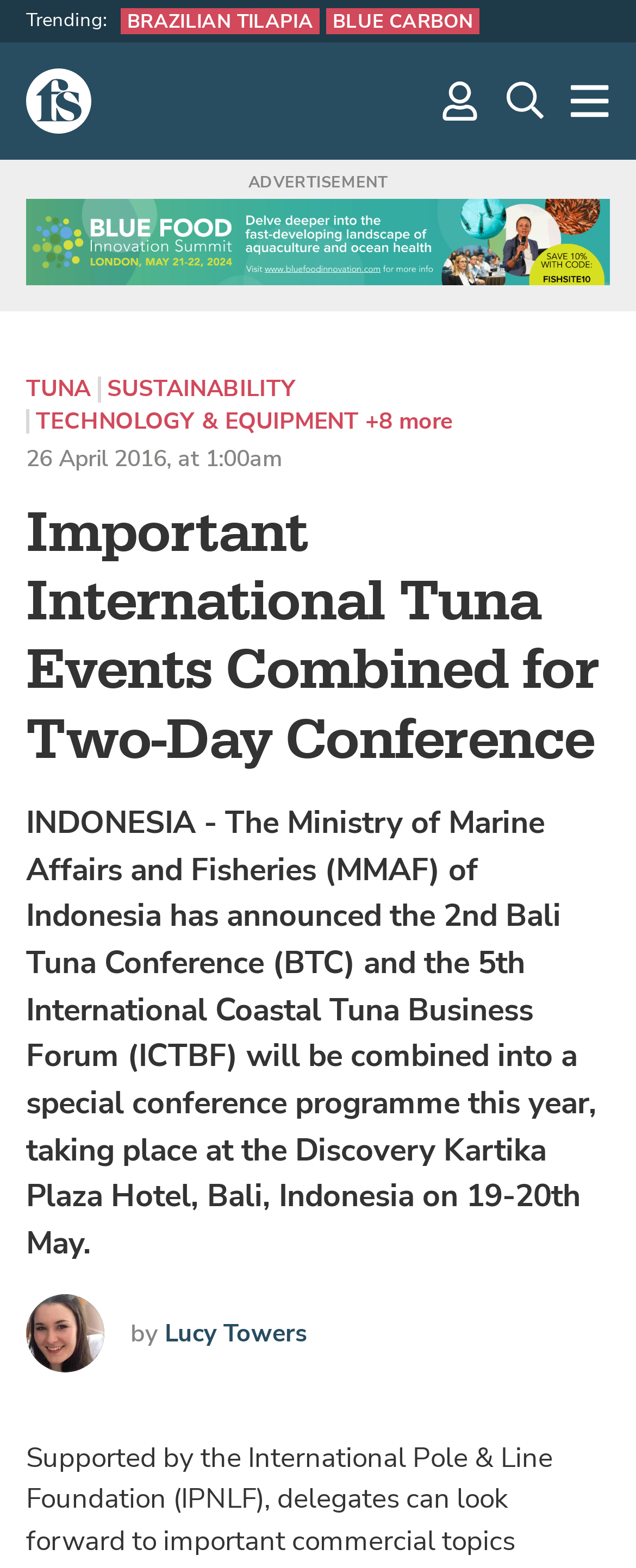Identify the bounding box coordinates of the clickable region required to complete the instruction: "View the profile of Lucy Towers". The coordinates should be given as four float numbers within the range of 0 and 1, i.e., [left, top, right, bottom].

[0.259, 0.84, 0.482, 0.86]